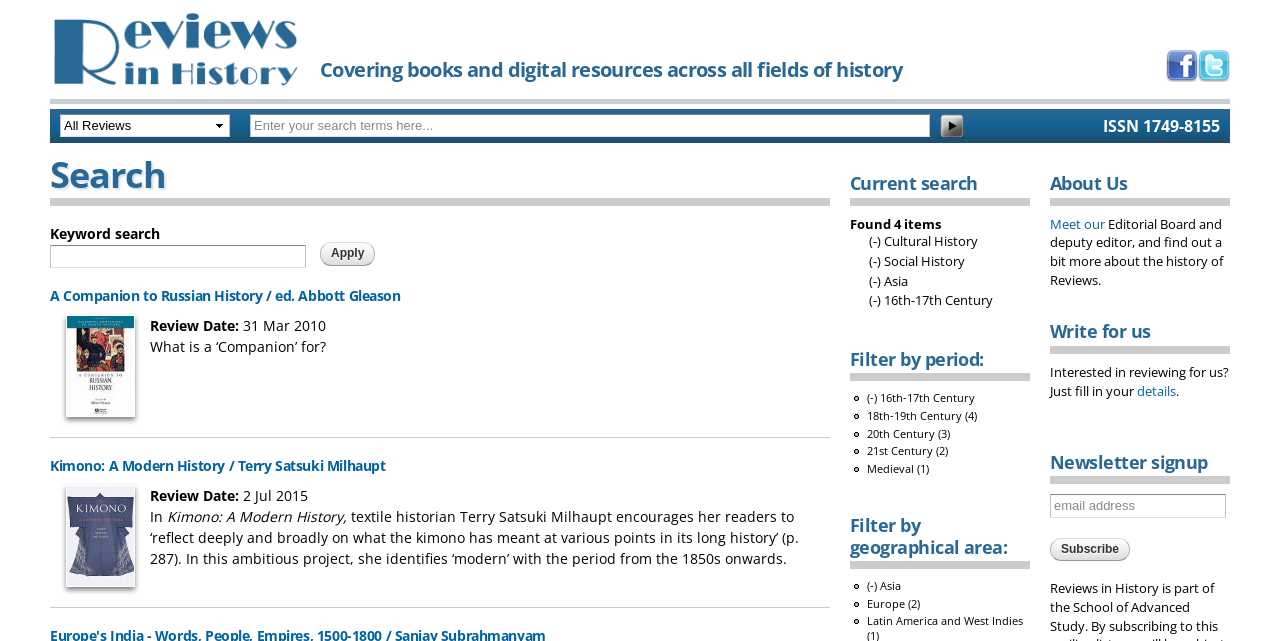Indicate the bounding box coordinates of the element that must be clicked to execute the instruction: "Search for a keyword". The coordinates should be given as four float numbers between 0 and 1, i.e., [left, top, right, bottom].

[0.195, 0.178, 0.727, 0.214]